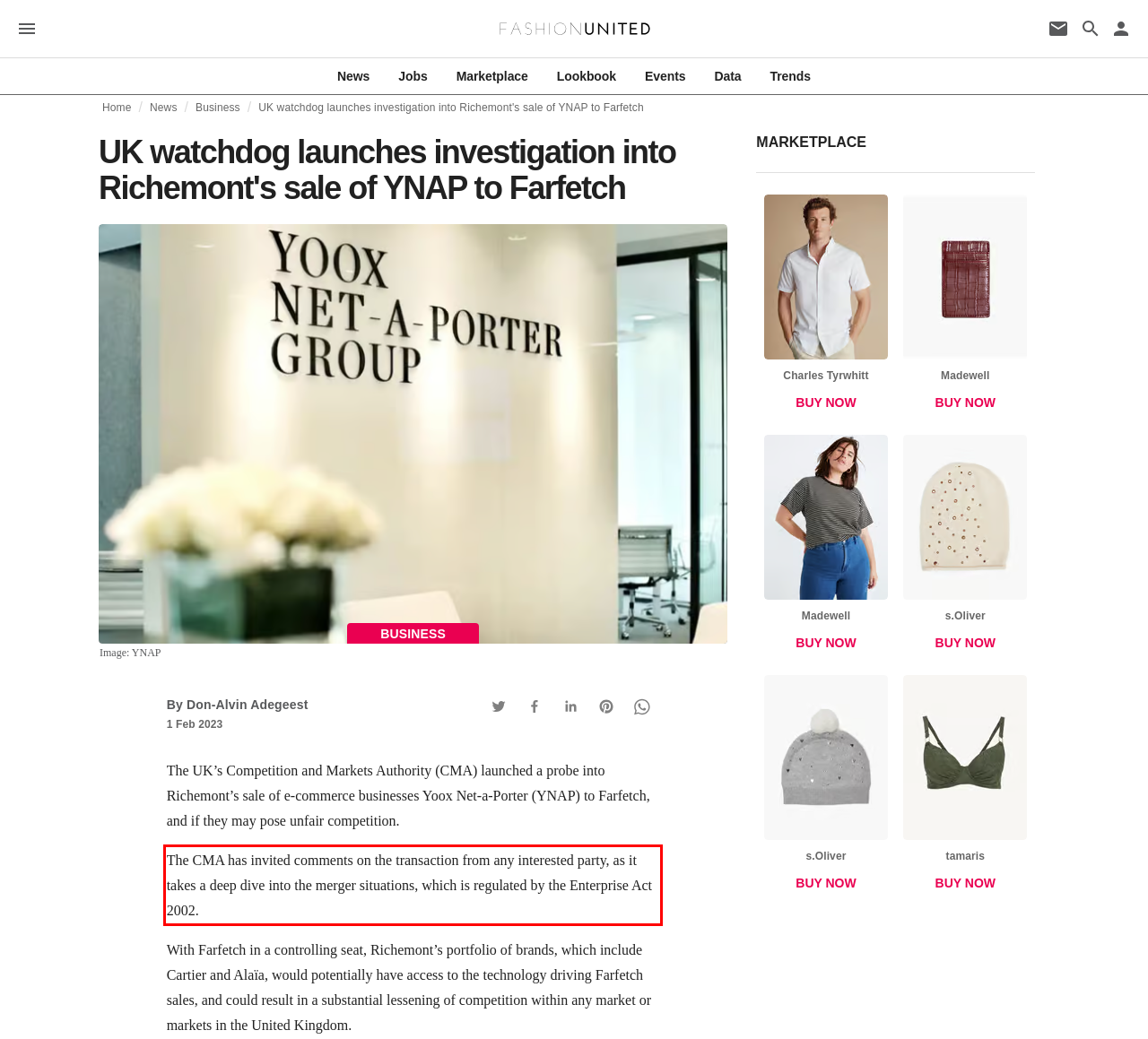Examine the screenshot of the webpage, locate the red bounding box, and generate the text contained within it.

The CMA has invited comments on the transaction from any interested party, as it takes a deep dive into the merger situations, which is regulated by the Enterprise Act 2002.